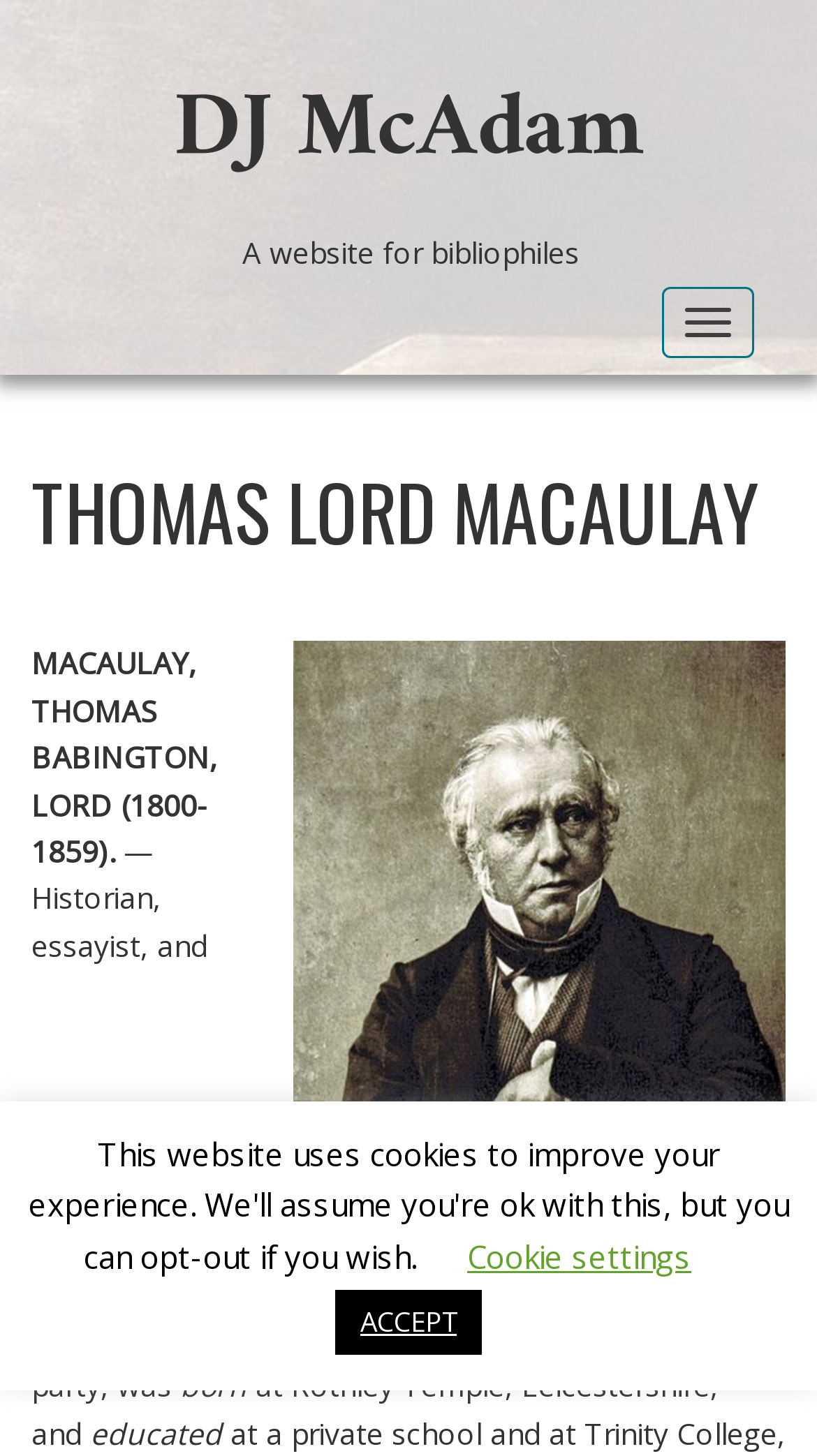Use a single word or phrase to answer the question:
What is Thomas Lord Macaulay's occupation?

Historian, essayist, and statesman